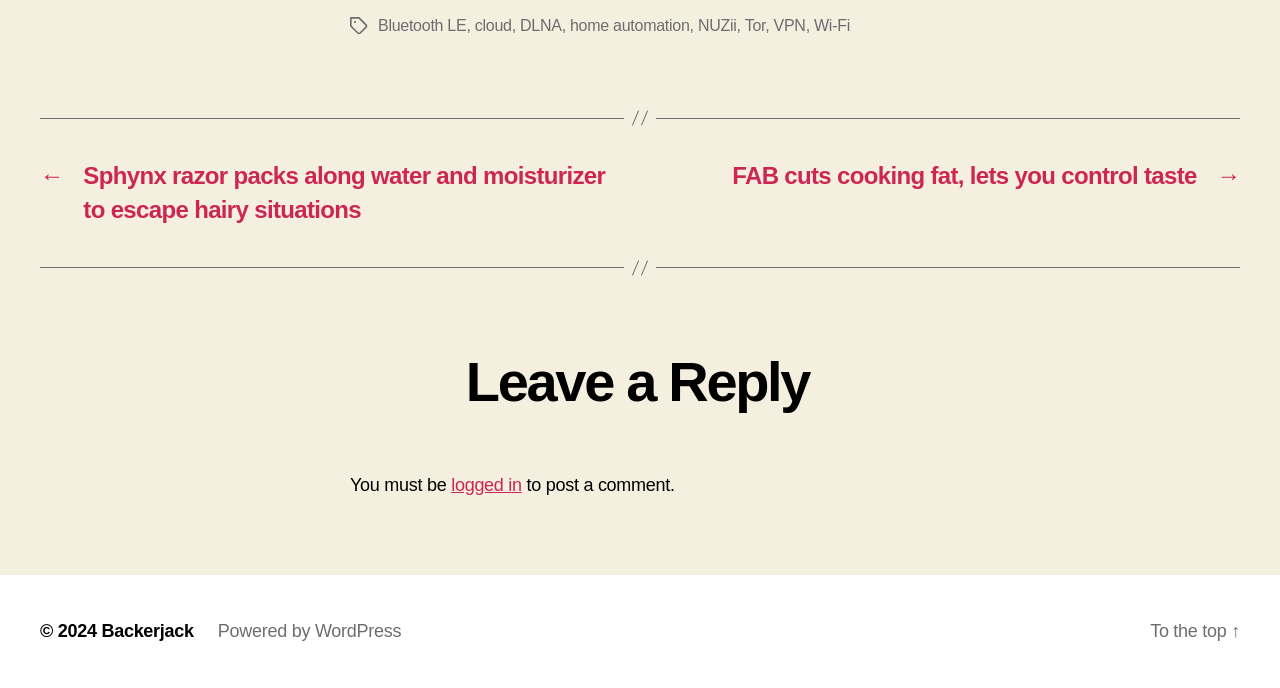Please specify the bounding box coordinates of the area that should be clicked to accomplish the following instruction: "Go back to the top". The coordinates should consist of four float numbers between 0 and 1, i.e., [left, top, right, bottom].

[0.899, 0.9, 0.969, 0.938]